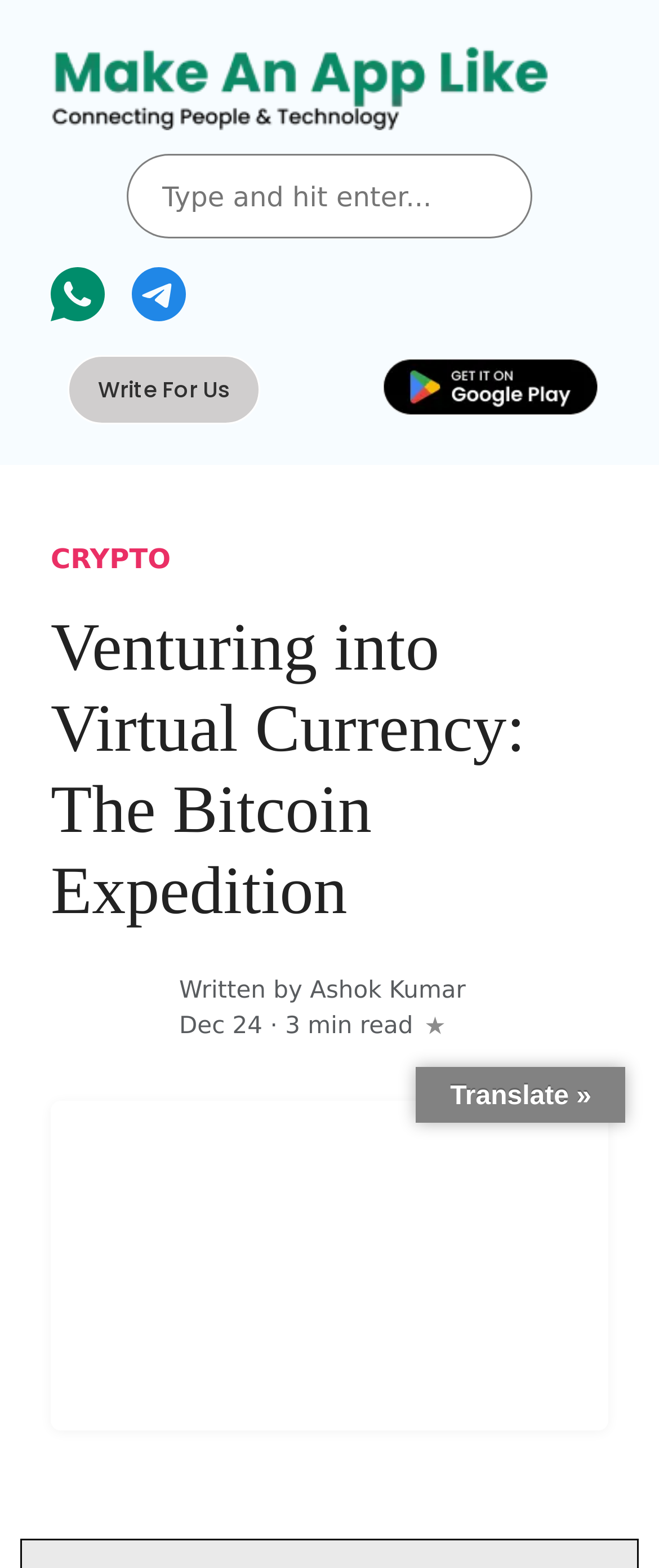Give a one-word or one-phrase response to the question: 
What is the topic of the article?

Bitcoin Expedition